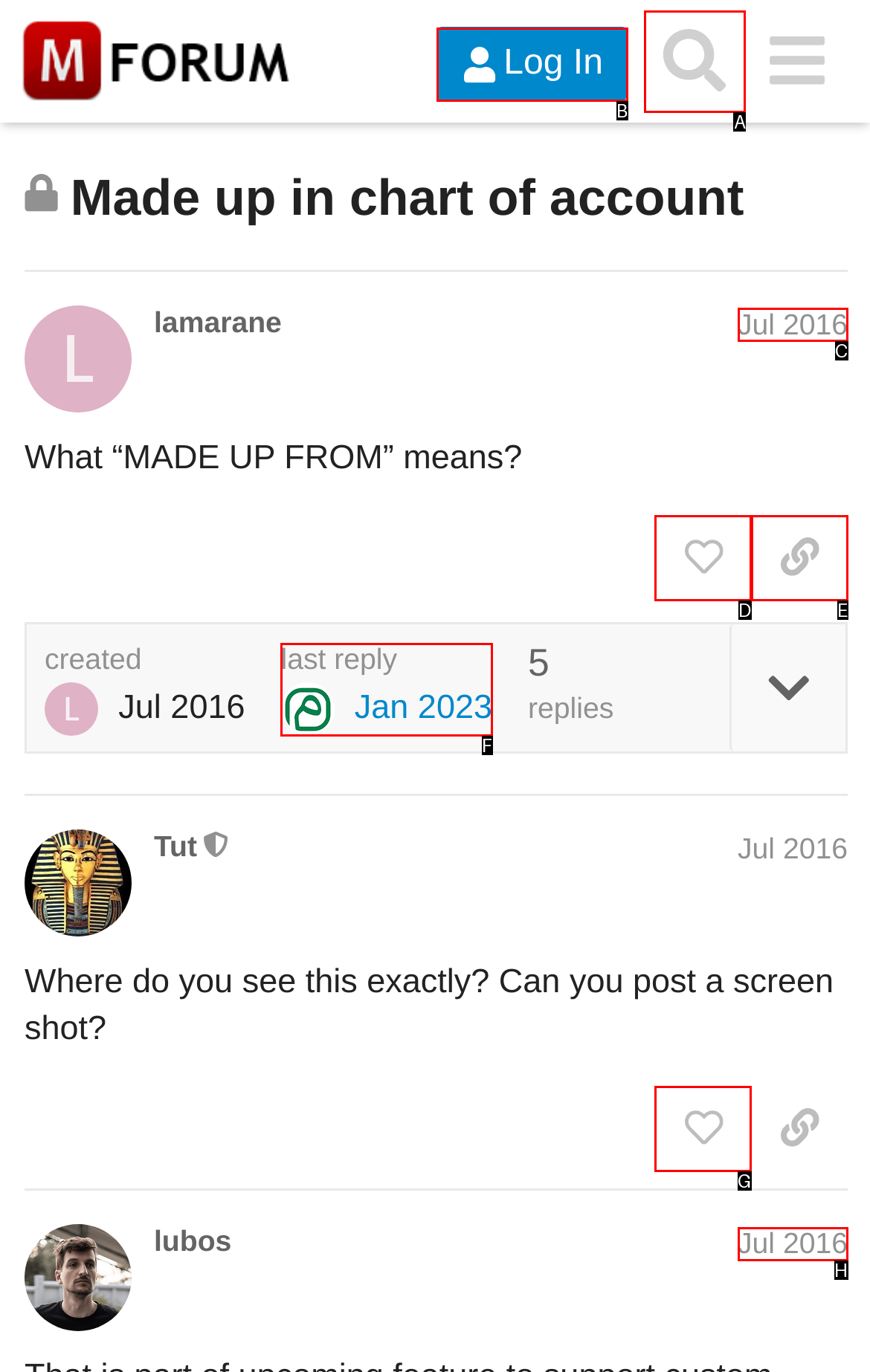Select the right option to accomplish this task: Search for a topic. Reply with the letter corresponding to the correct UI element.

A